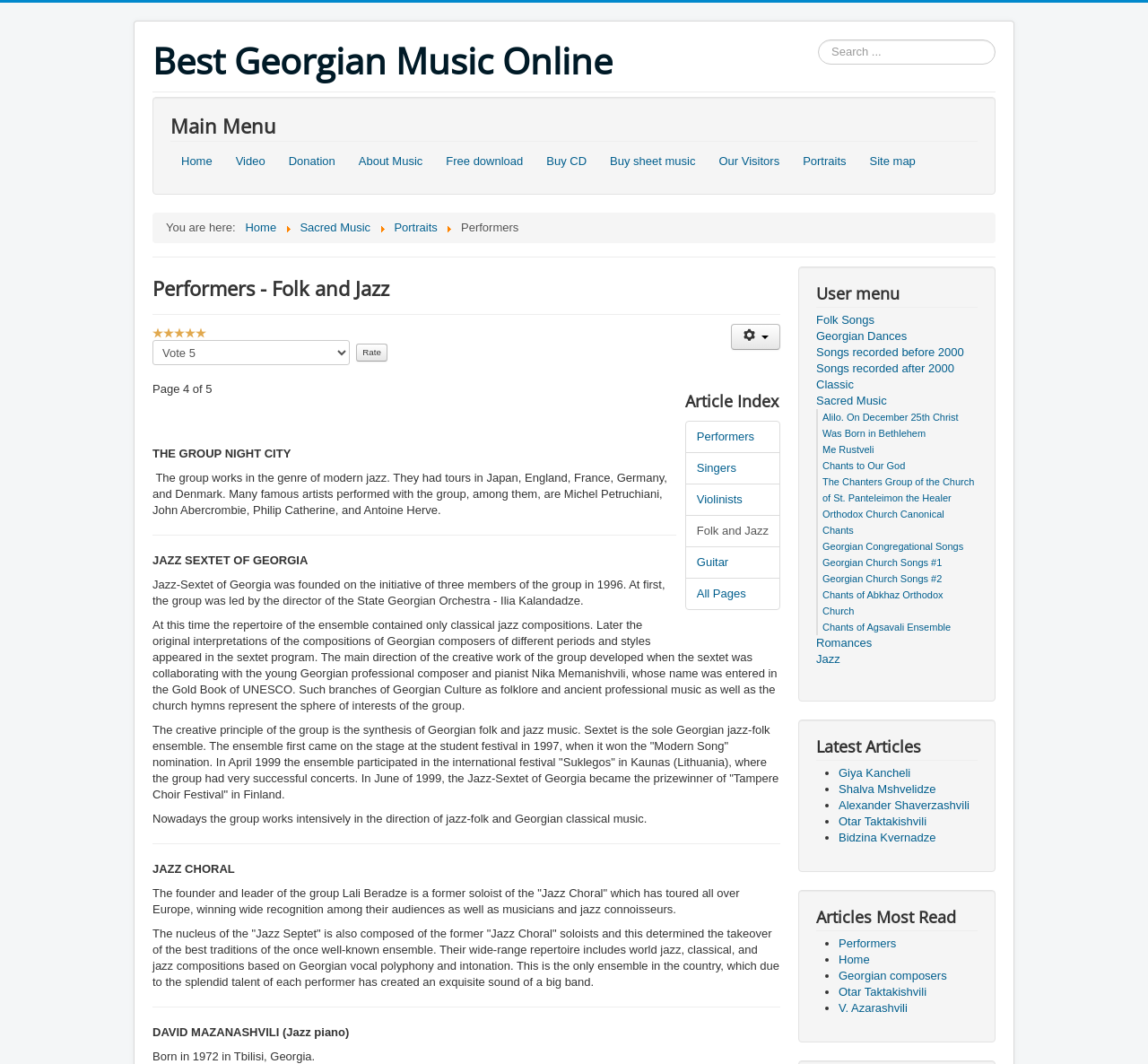Find the bounding box coordinates of the element to click in order to complete this instruction: "Search for something". The bounding box coordinates must be four float numbers between 0 and 1, denoted as [left, top, right, bottom].

[0.712, 0.037, 0.867, 0.061]